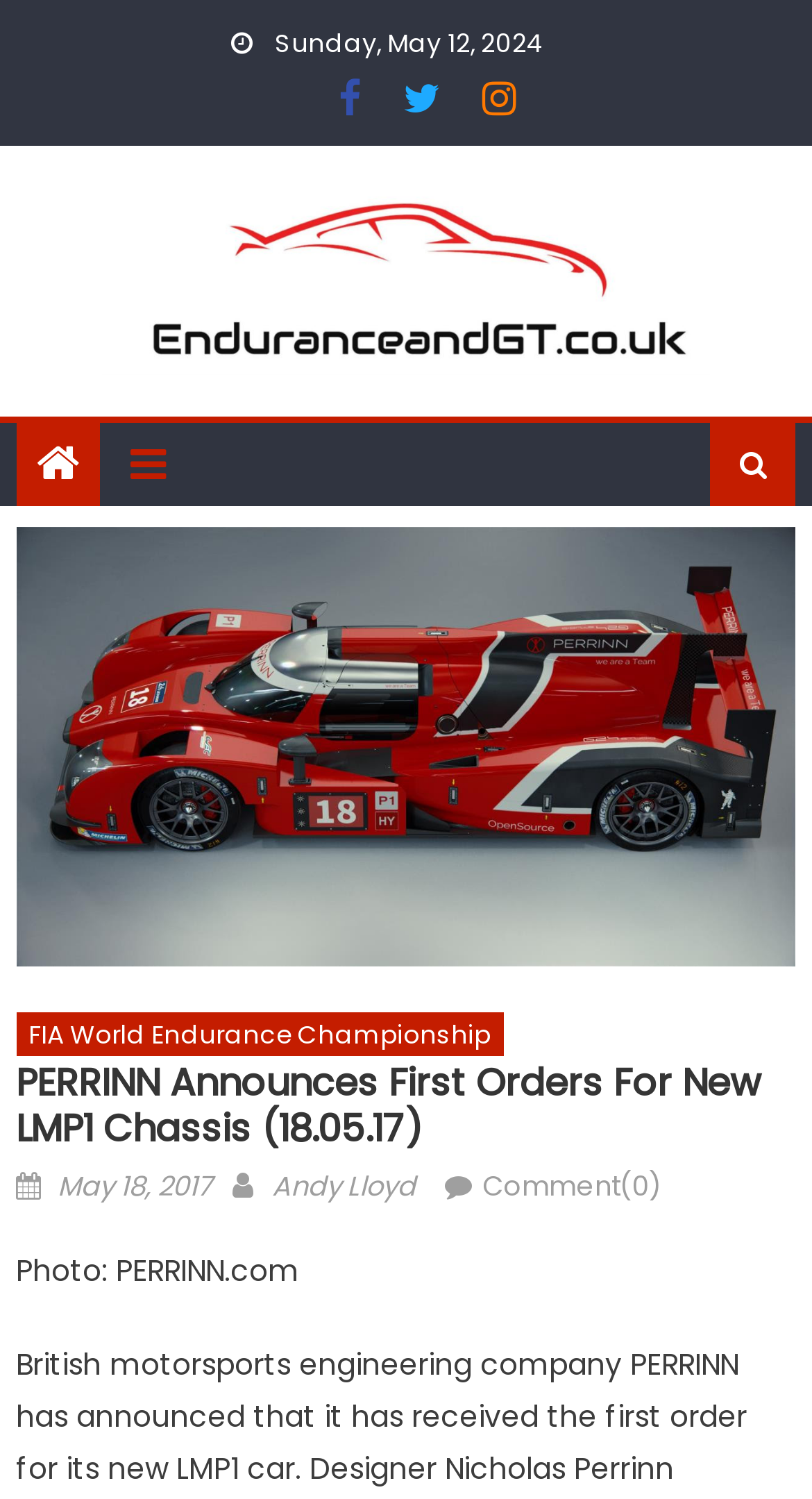Respond to the question below with a concise word or phrase:
How many comments are there on the latest article?

0